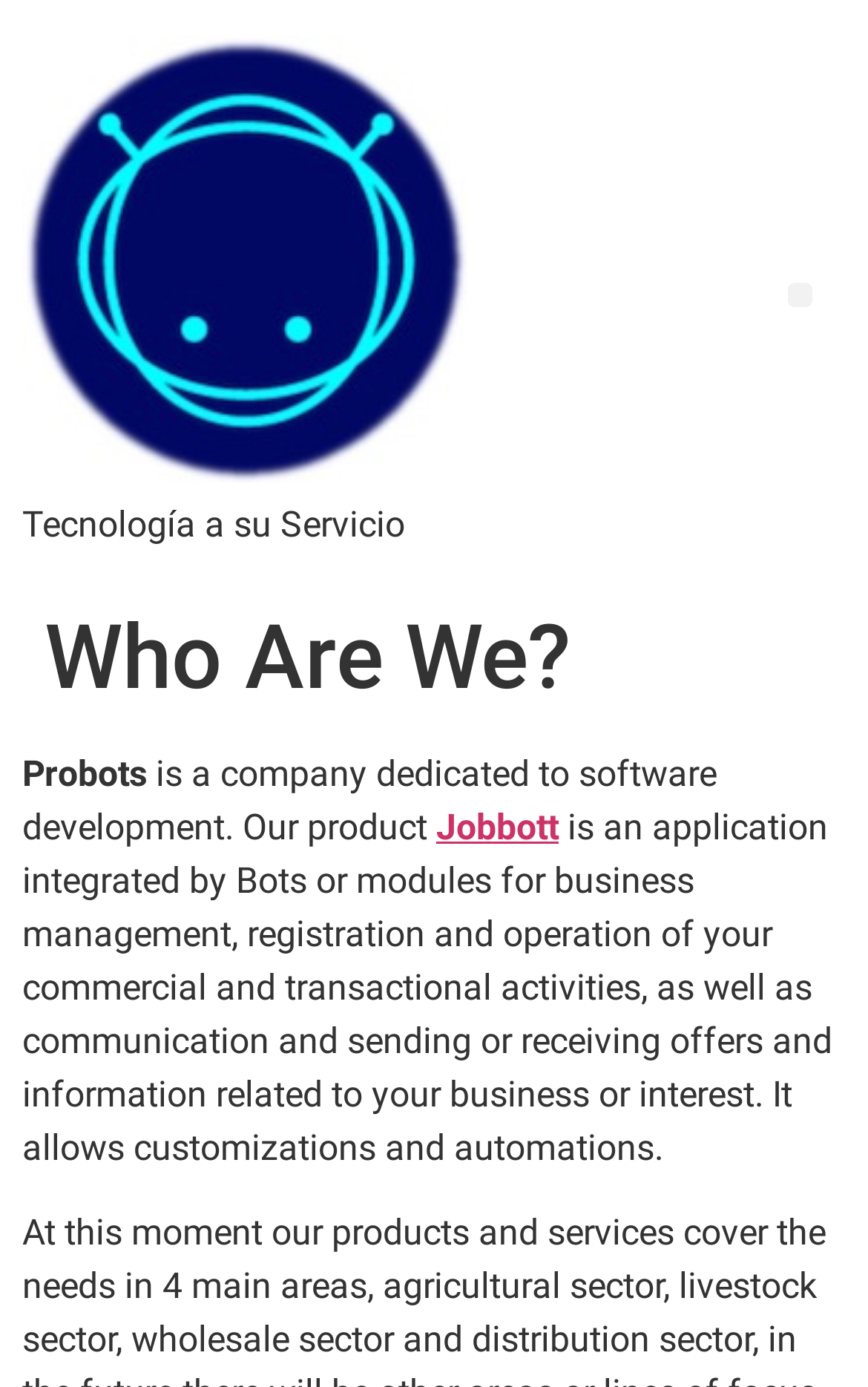What is the headline of the webpage?

Who Are We?